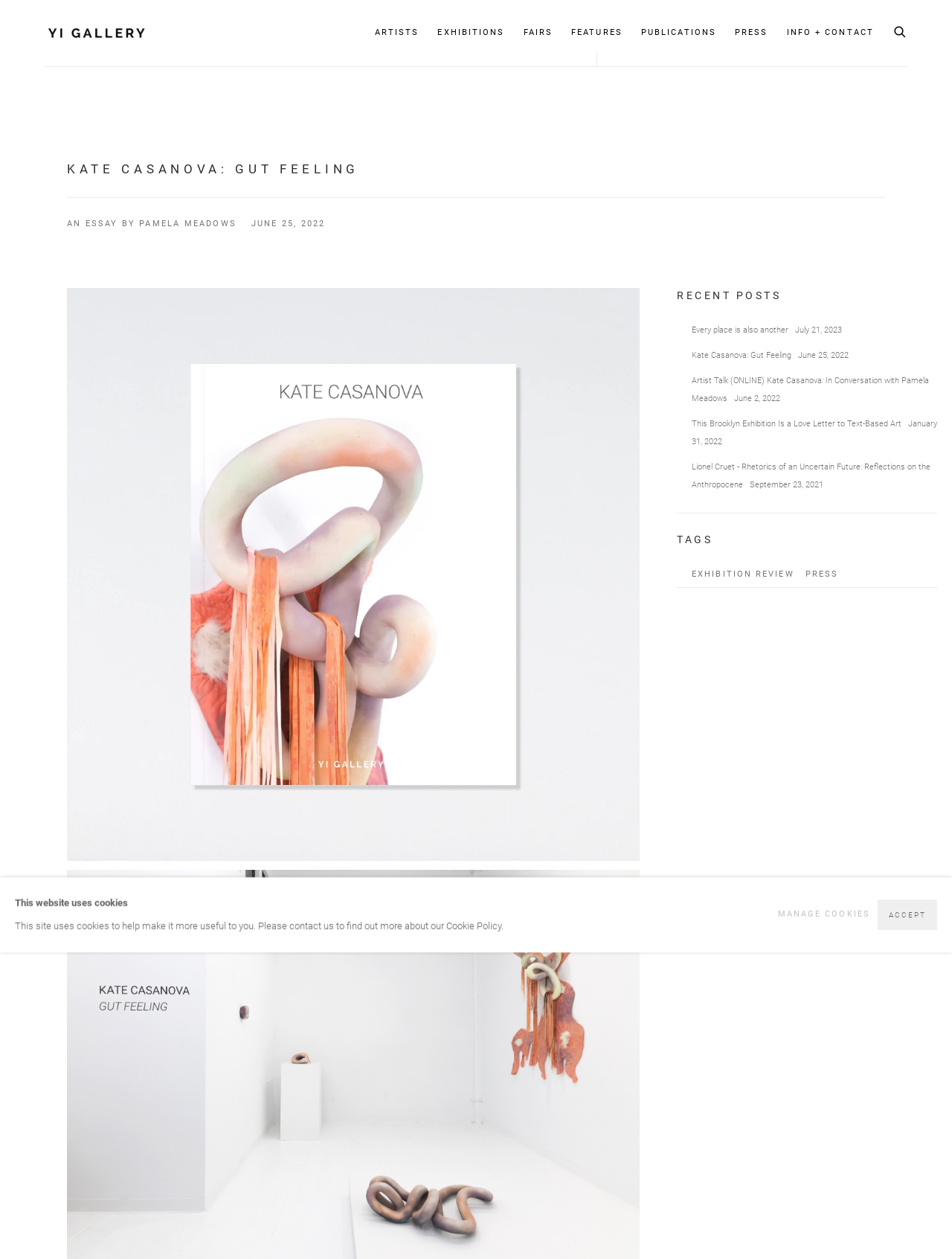Identify the bounding box coordinates of the specific part of the webpage to click to complete this instruction: "go to YI GALLERY Artists page".

[0.394, 0.022, 0.44, 0.031]